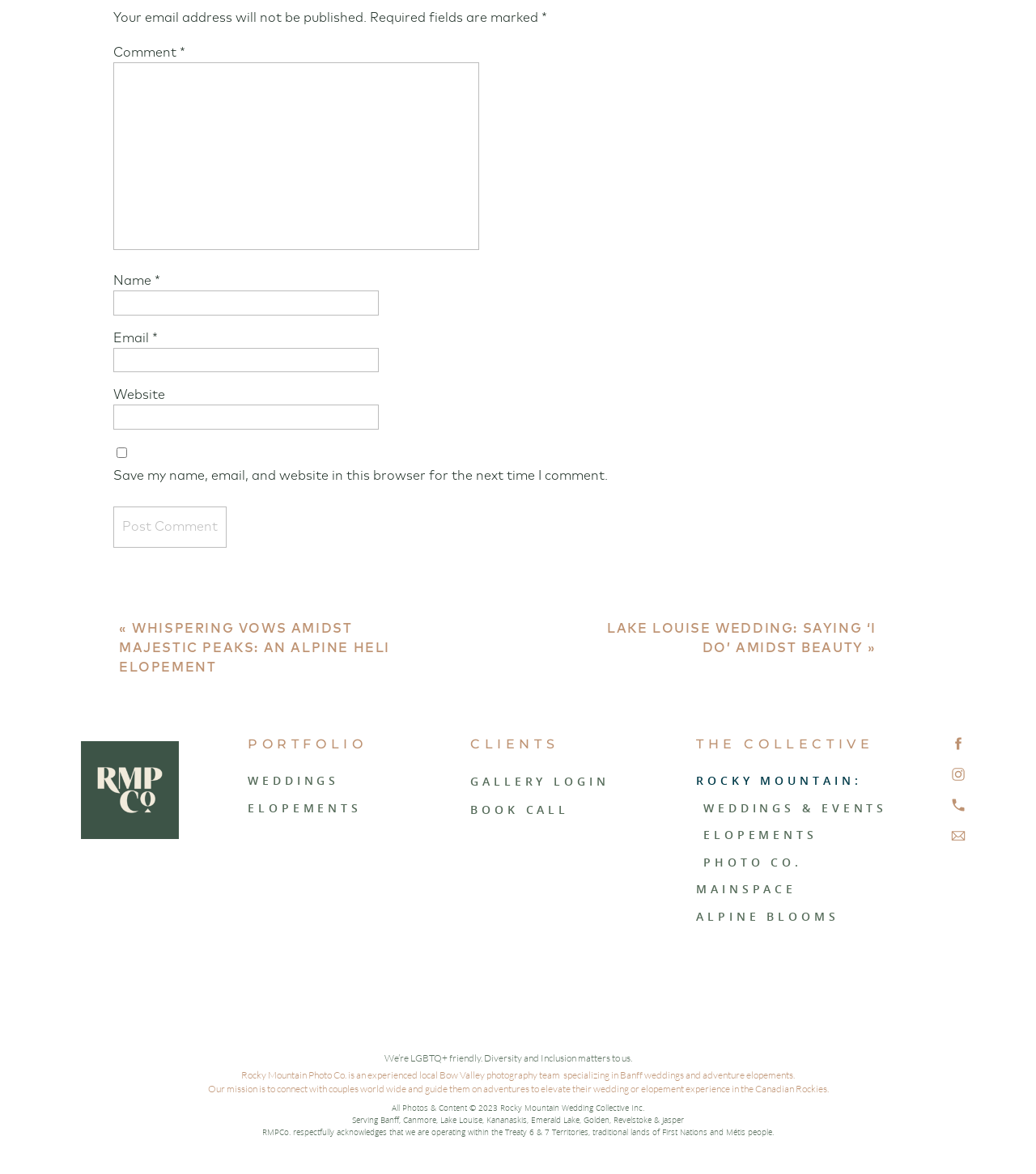Using the element description Weddings, predict the bounding box coordinates for the UI element. Provide the coordinates in (top-left x, top-left y, bottom-right x, bottom-right y) format with values ranging from 0 to 1.

[0.239, 0.653, 0.348, 0.673]